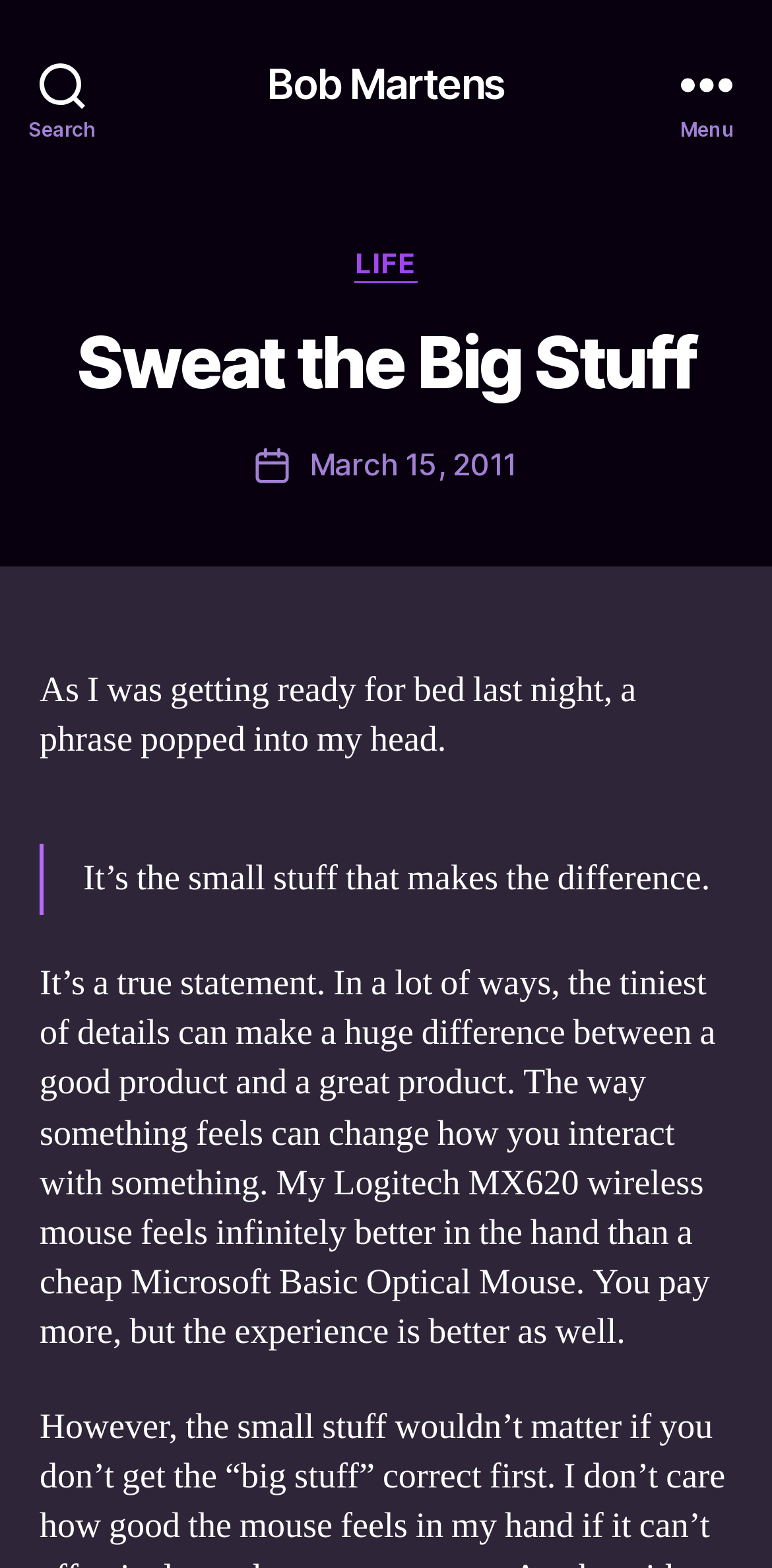Describe the webpage in detail, including text, images, and layout.

The webpage is a blog post titled "Sweat the Big Stuff" by Bob Martens. At the top left, there is a search button, and at the top right, there is a menu button. Below the menu button, there is a header section that contains a link to the author's name, a heading with the title of the blog, and some metadata about the post, including the post author and date.

The main content of the blog post starts with a paragraph of text that describes a phrase that came to the author's mind while getting ready for bed. Below this paragraph, there is a blockquote that highlights the phrase "It's the small stuff that makes the difference." Following this, there is another paragraph of text that elaborates on the idea, using the example of a wireless mouse to illustrate how small details can make a big difference in the user experience.

There are no images on the page, but there are several links, including one to the category "LIFE" and another to the author's name. The overall layout is simple and easy to follow, with clear headings and concise text.